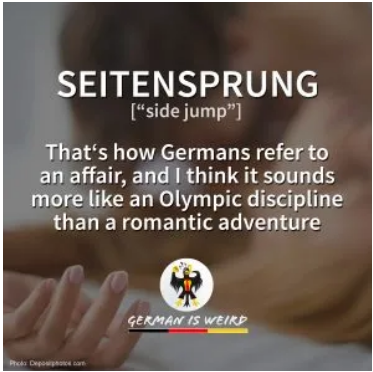What is the name of the logo in the design?
Provide a detailed answer to the question using information from the image.

The design includes a prominent heading that gives a vibrant glimpse into the quirky aspects of the German language, accompanied by a colorful logo that reads 'GERMAN IS WEIRD'.